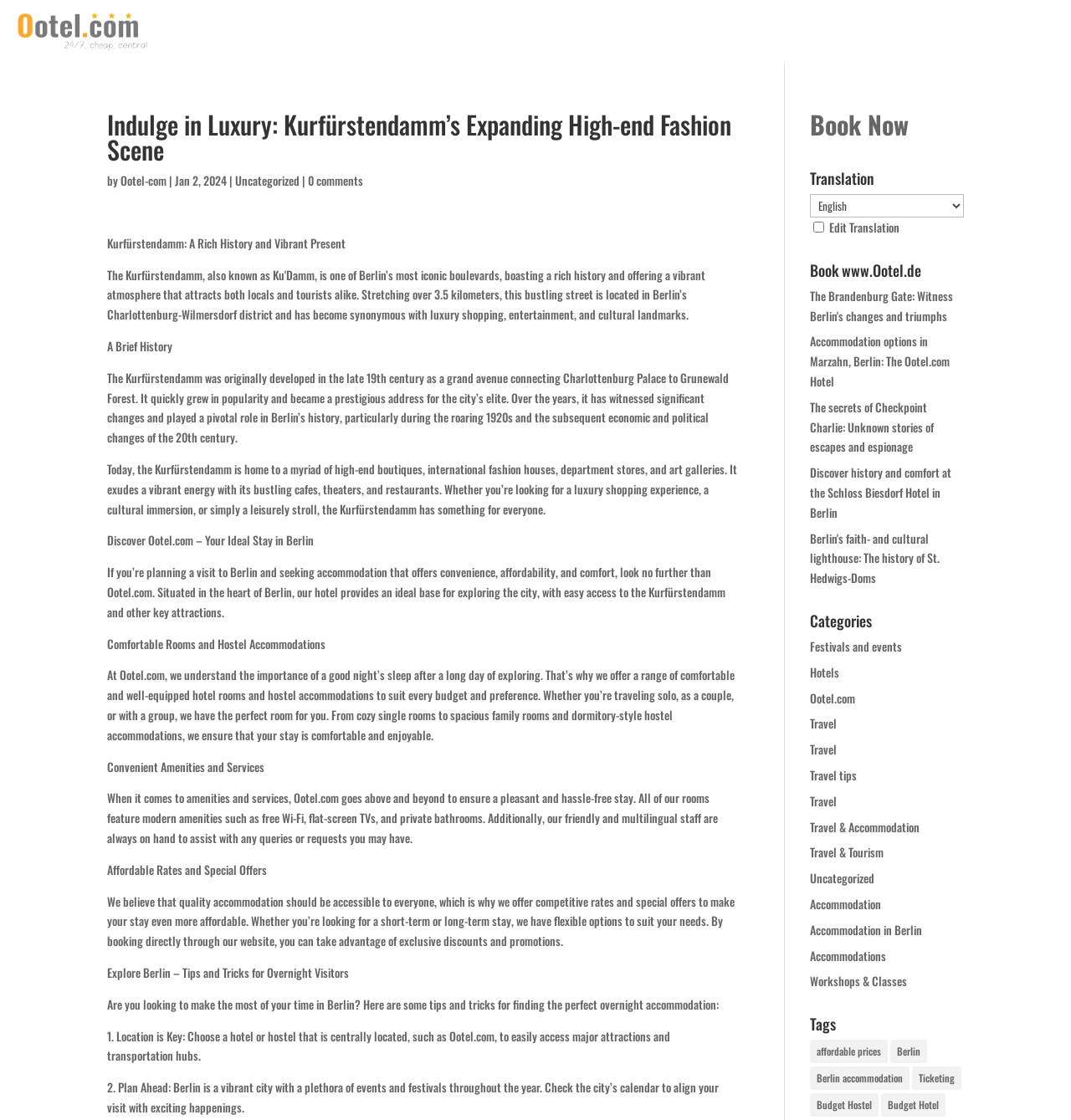Determine the bounding box coordinates of the element's region needed to click to follow the instruction: "Read about the history of Kurfürstendamm". Provide these coordinates as four float numbers between 0 and 1, formatted as [left, top, right, bottom].

[0.1, 0.329, 0.68, 0.398]